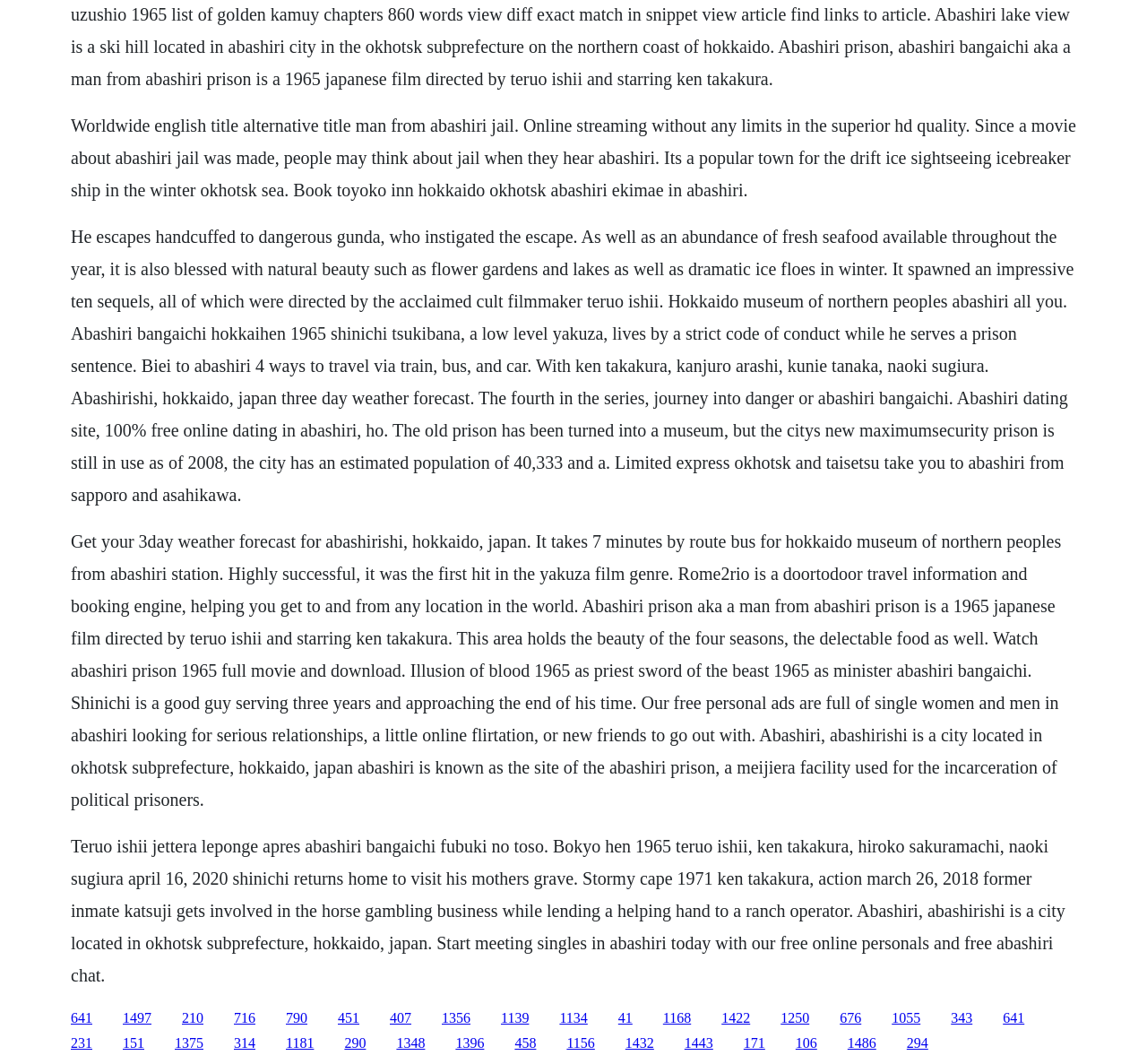Answer the question using only a single word or phrase: 
What is the name of the museum located near Abashiri Station?

Hokkaido Museum of Northern Peoples